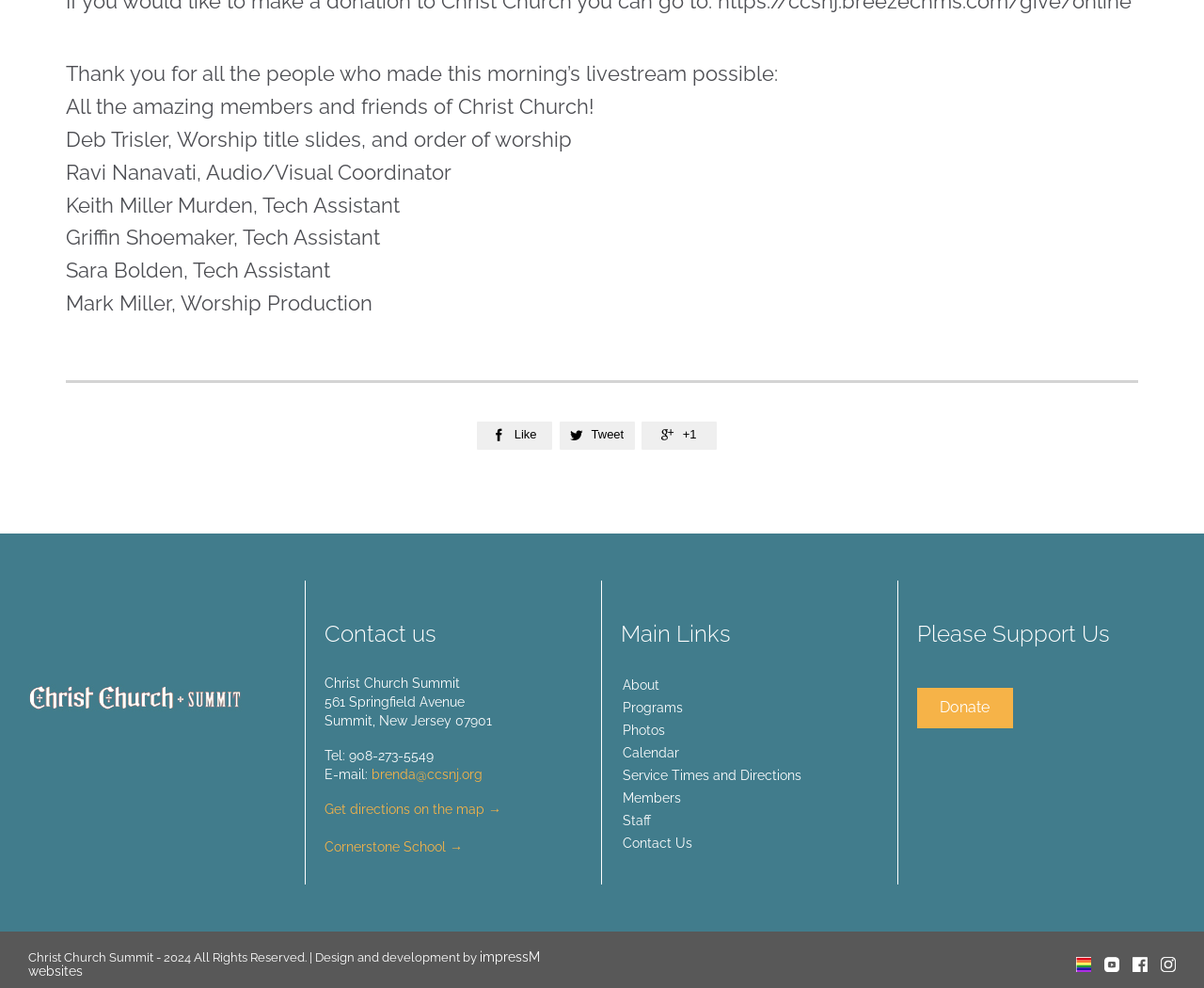Identify the bounding box coordinates for the element you need to click to achieve the following task: "Click the 'Like' button". Provide the bounding box coordinates as four float numbers between 0 and 1, in the form [left, top, right, bottom].

[0.396, 0.426, 0.459, 0.454]